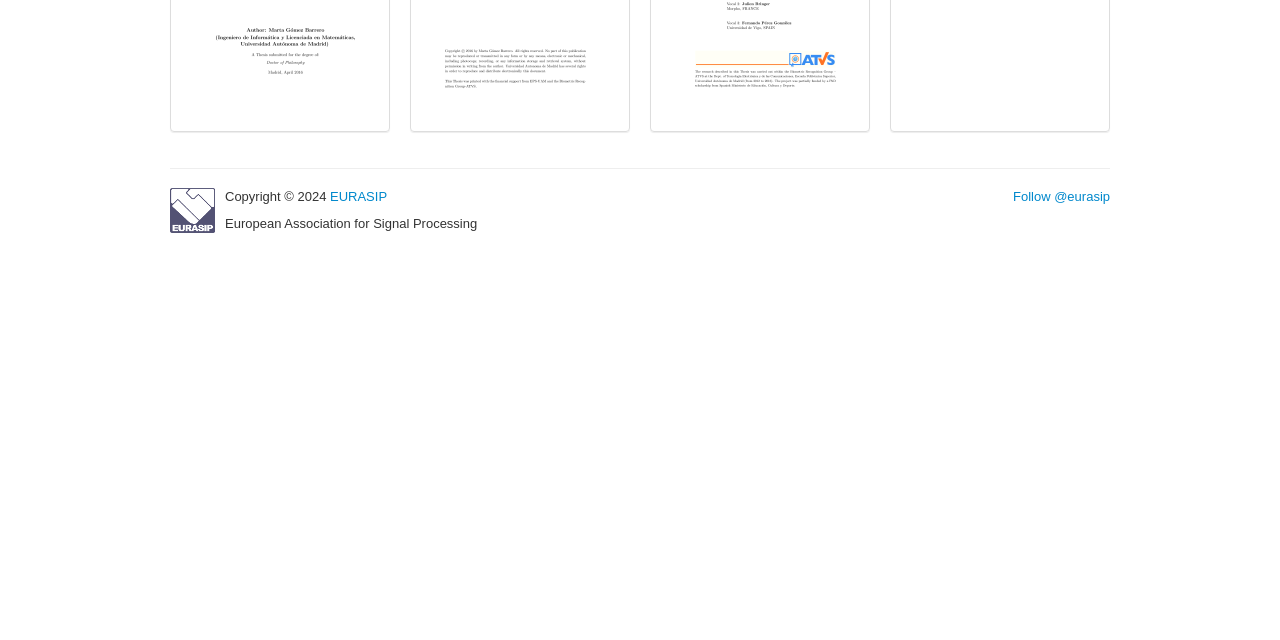Locate the bounding box coordinates for the element described below: "EURASIP". The coordinates must be four float values between 0 and 1, formatted as [left, top, right, bottom].

[0.258, 0.295, 0.302, 0.319]